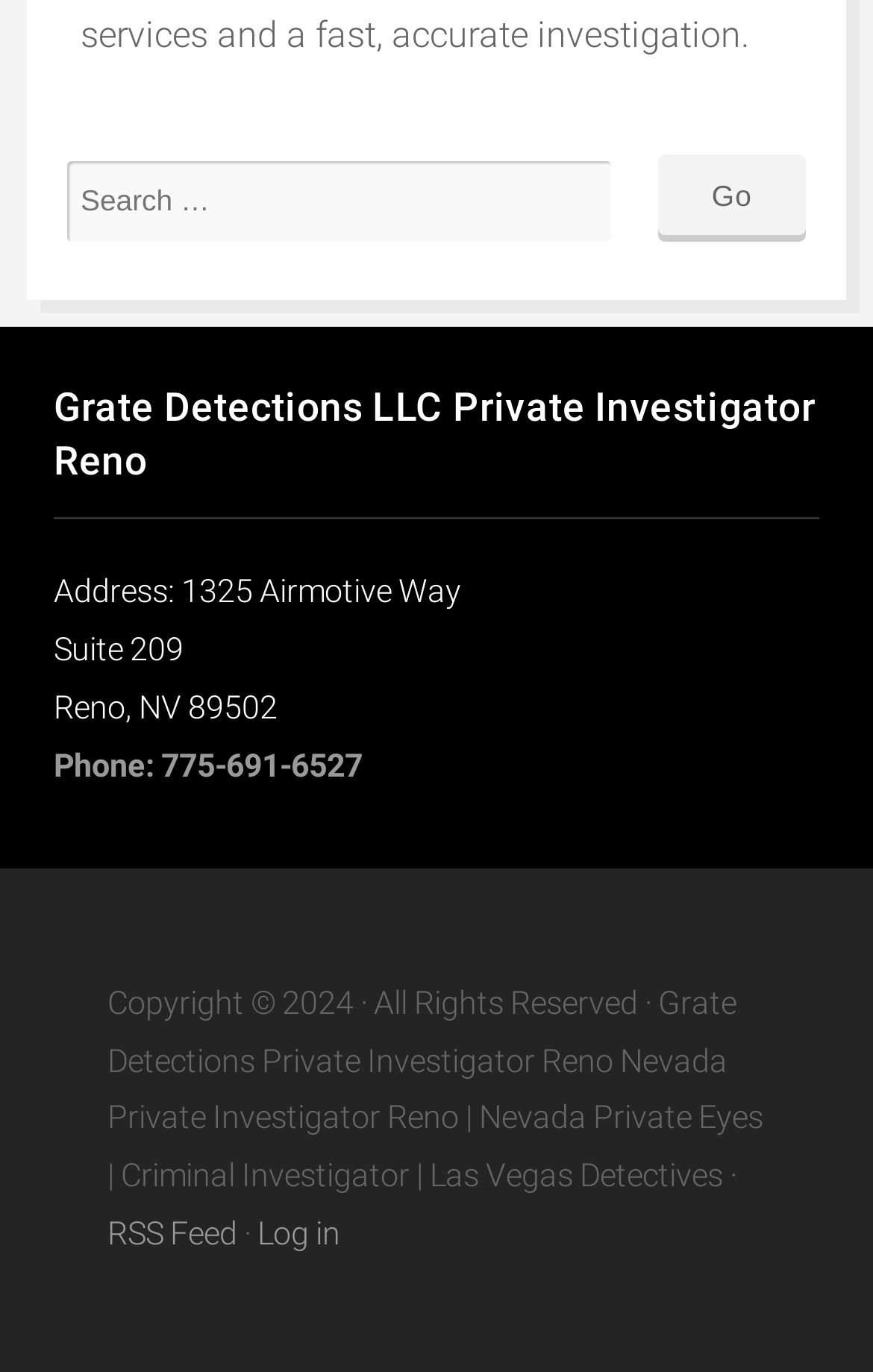What is the company's address?
From the image, provide a succinct answer in one word or a short phrase.

1325 Airmotive Way, Suite 209, Reno, NV 89502